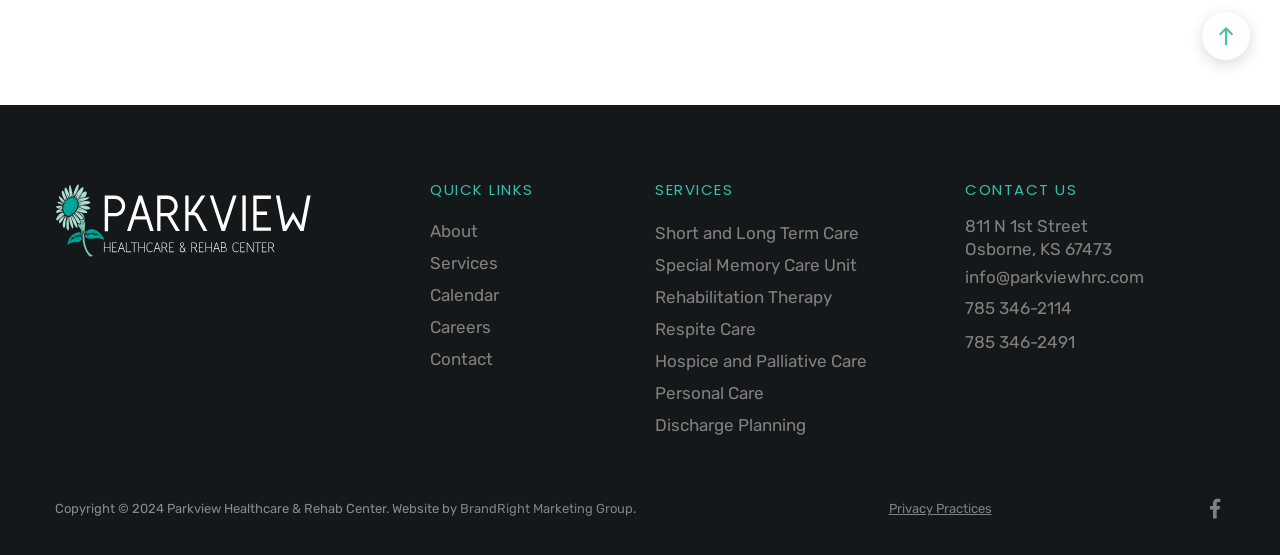Determine the bounding box coordinates of the element's region needed to click to follow the instruction: "Contact us online". Provide these coordinates as four float numbers between 0 and 1, formatted as [left, top, right, bottom].

None